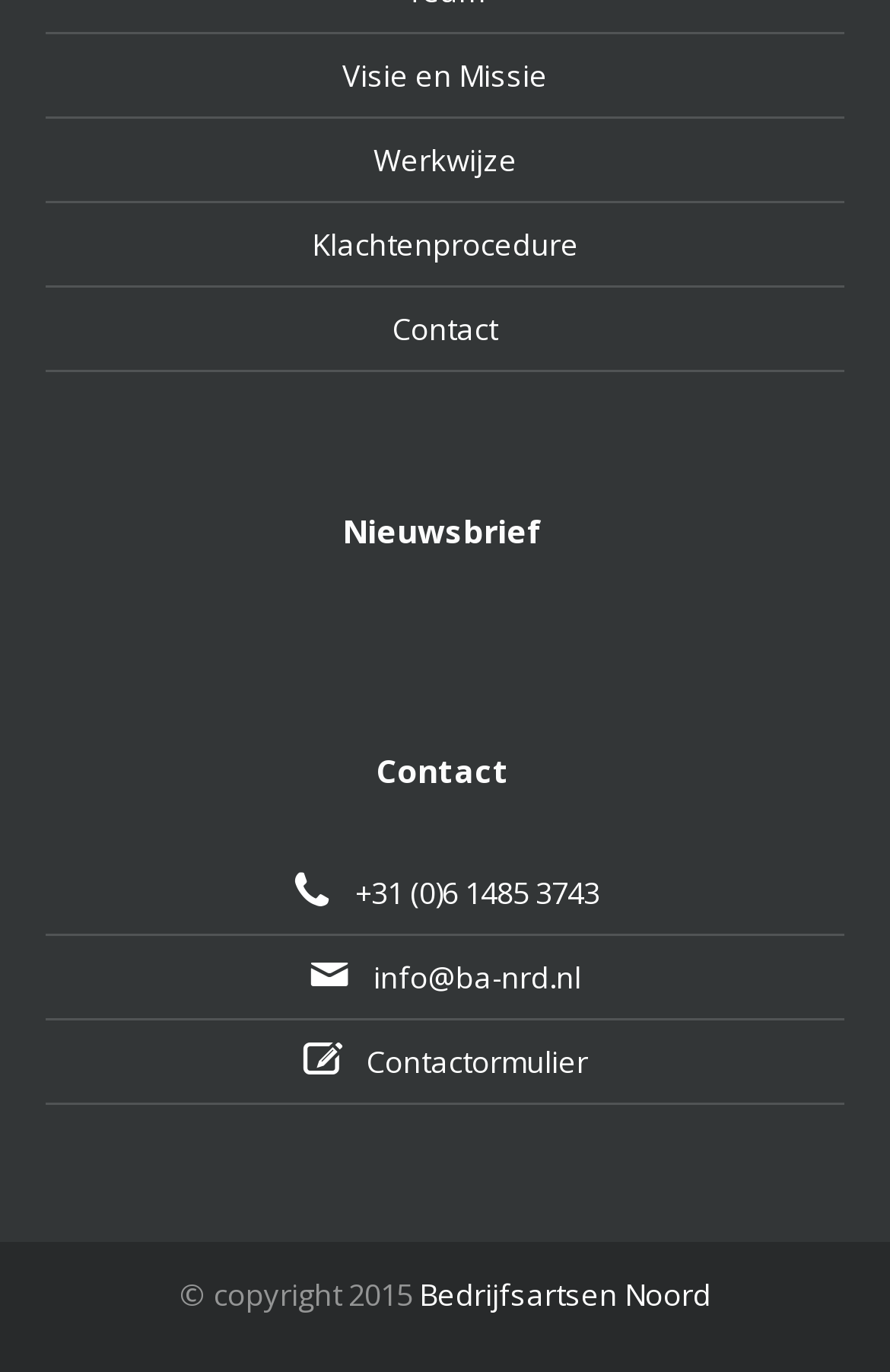What is the copyright year?
Answer with a single word or phrase by referring to the visual content.

2015